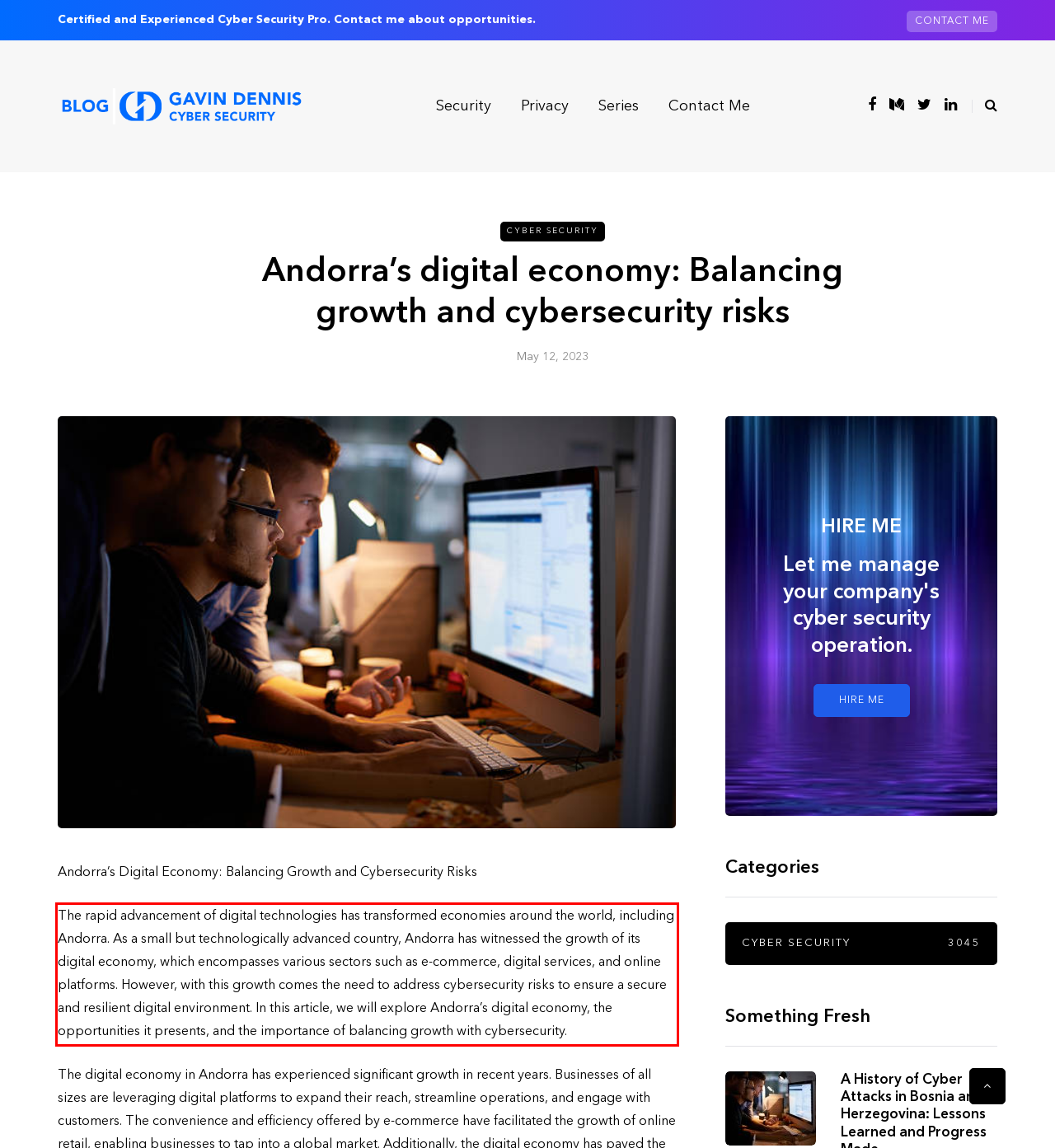Within the provided webpage screenshot, find the red rectangle bounding box and perform OCR to obtain the text content.

The rapid advancement of digital technologies has transformed economies around the world, including Andorra. As a small but technologically advanced country, Andorra has witnessed the growth of its digital economy, which encompasses various sectors such as e-commerce, digital services, and online platforms. However, with this growth comes the need to address cybersecurity risks to ensure a secure and resilient digital environment. In this article, we will explore Andorra’s digital economy, the opportunities it presents, and the importance of balancing growth with cybersecurity.